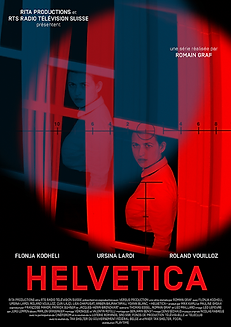What is the title of the television series?
Provide a detailed and well-explained answer to the question.

The caption states that the title 'HELVETICA' is prominently displayed in bold letters, drawing attention and hinting at a gripping narrative that intertwines personal struggles with high-stakes drama.